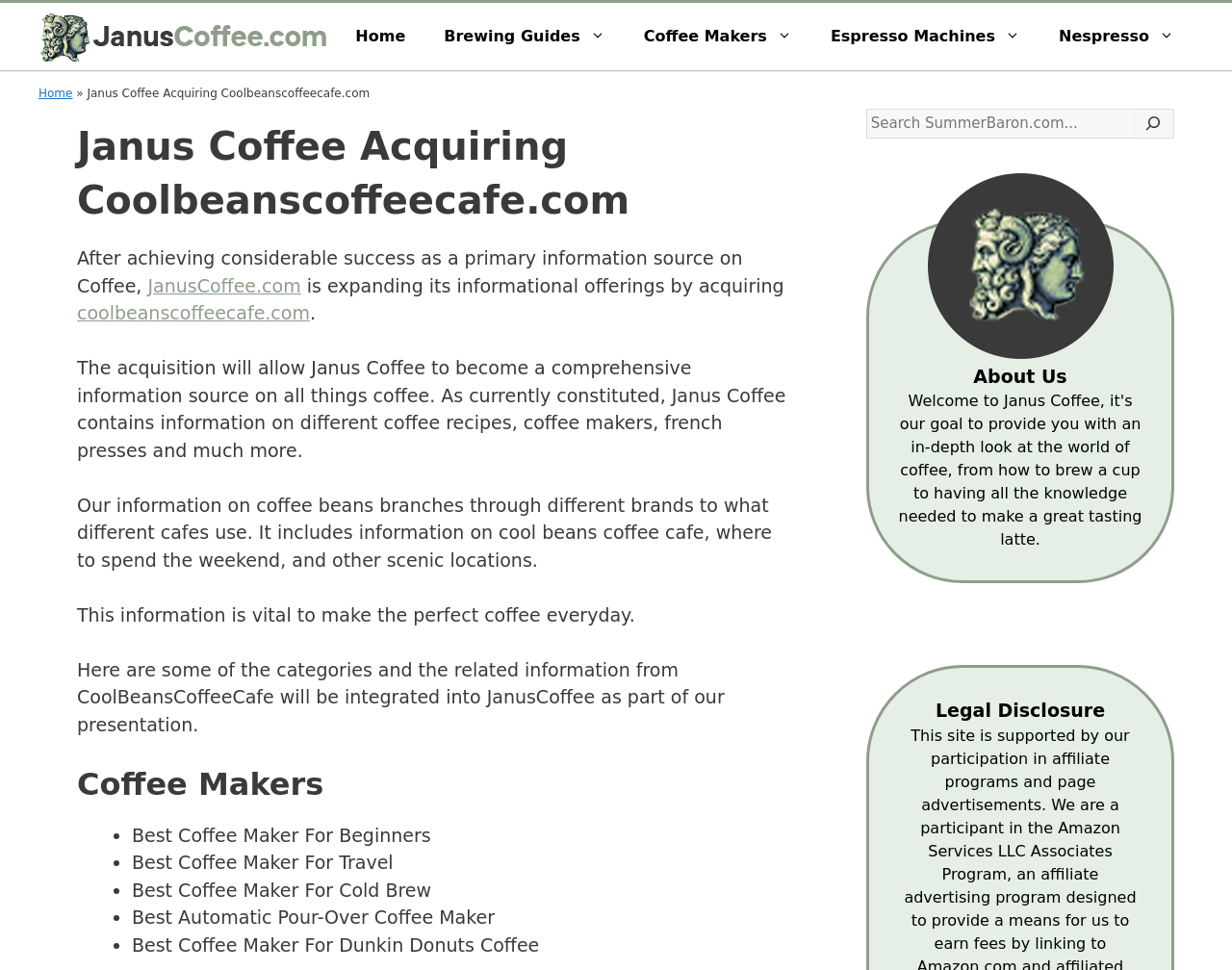Give a detailed account of the webpage.

The webpage is about Janus Coffee, a primary information source on coffee, and its acquisition of Coolbeanscoffeecafe.com. At the top of the page, there is a banner with a link to the Janus Coffee website and a navigation menu with links to various sections, including Home, Brewing Guides, Coffee Makers, Espresso Machines, and Nespresso.

Below the navigation menu, there is a breadcrumbs section with links to Home and a static text indicating the current page, "Janus Coffee Acquiring Coolbeanscoffeecafe.com". 

The main content of the page is divided into sections. The first section has a heading with the same title as the breadcrumbs and a paragraph of text describing the acquisition. The text mentions that Janus Coffee is expanding its informational offerings by acquiring Coolbeanscoffeecafe.com.

The next section has a heading "Coffee Makers" and a list of items, each with a bullet point, describing different types of coffee makers, such as best coffee maker for beginners, travel, cold brew, and automatic pour-over.

On the right side of the page, there is a complementary section with a search box and a button. Below the search box, there is a figure, and at the bottom of the page, there are static texts "About Us" and "Legal Disclosure".

There are several images on the page, including the Janus Coffee logo, a search icon, and an image in the figure section.